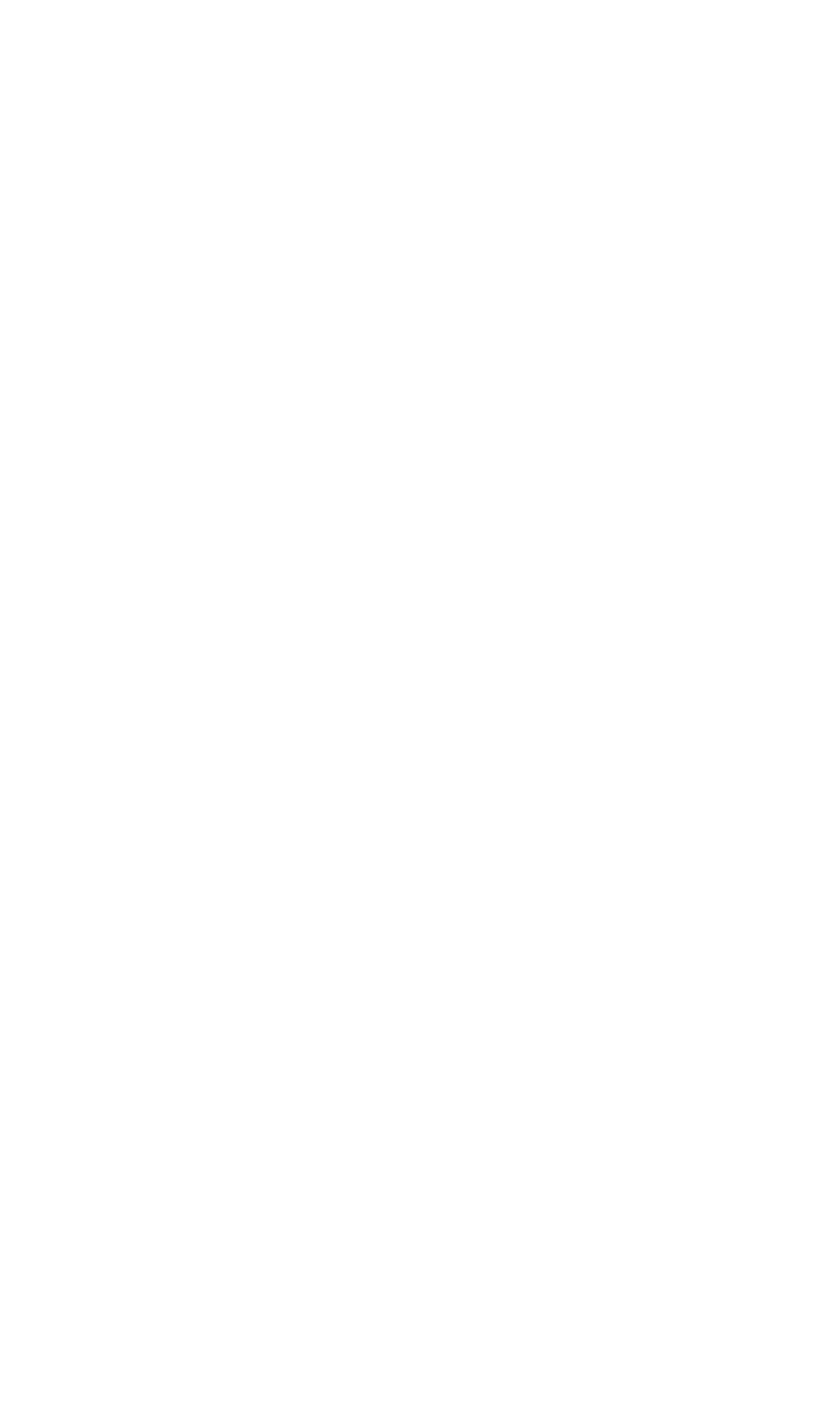Bounding box coordinates should be in the format (top-left x, top-left y, bottom-right x, bottom-right y) and all values should be floating point numbers between 0 and 1. Determine the bounding box coordinate for the UI element described as: +0505953018

[0.038, 0.201, 0.29, 0.226]